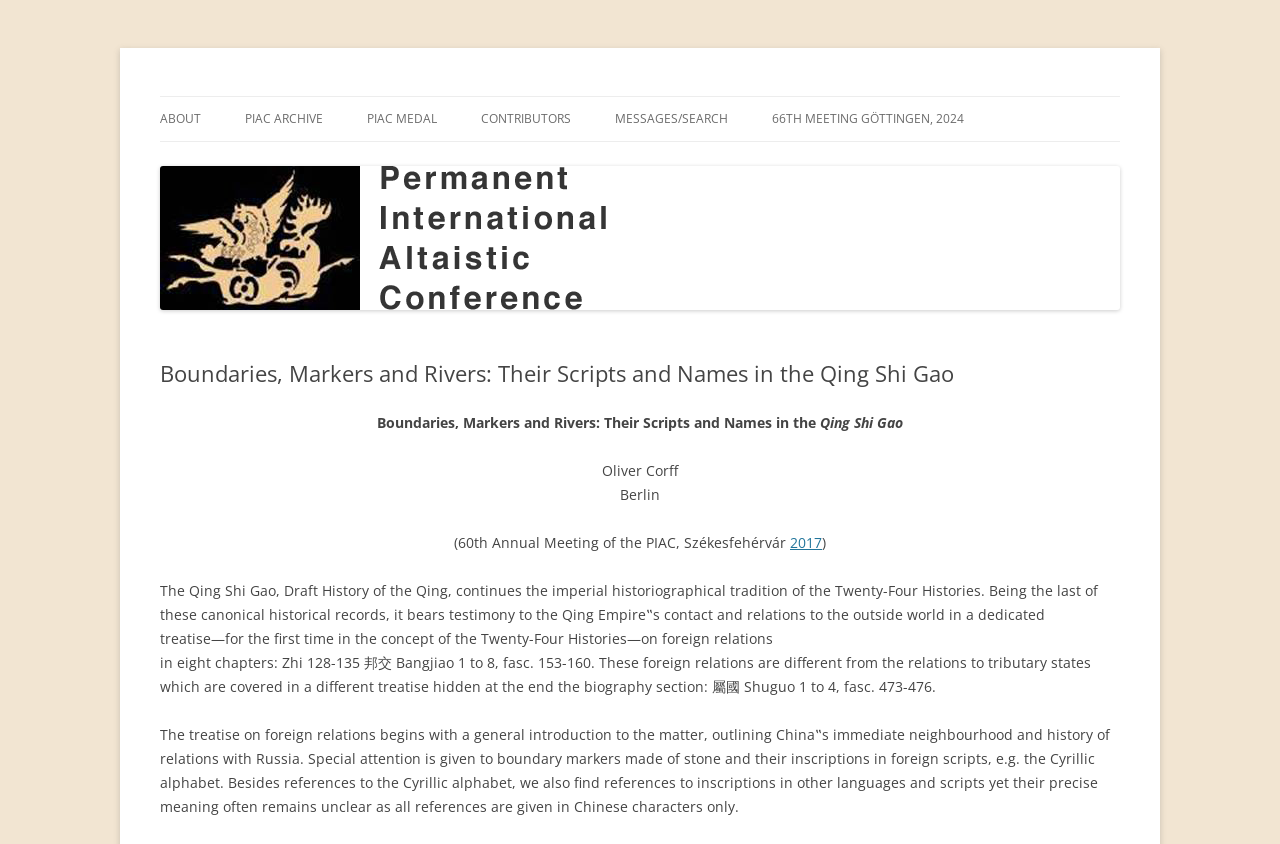Locate the bounding box of the UI element defined by this description: "parent_node: Permanent International Altaistic Conference". The coordinates should be given as four float numbers between 0 and 1, formatted as [left, top, right, bottom].

[0.125, 0.35, 0.875, 0.372]